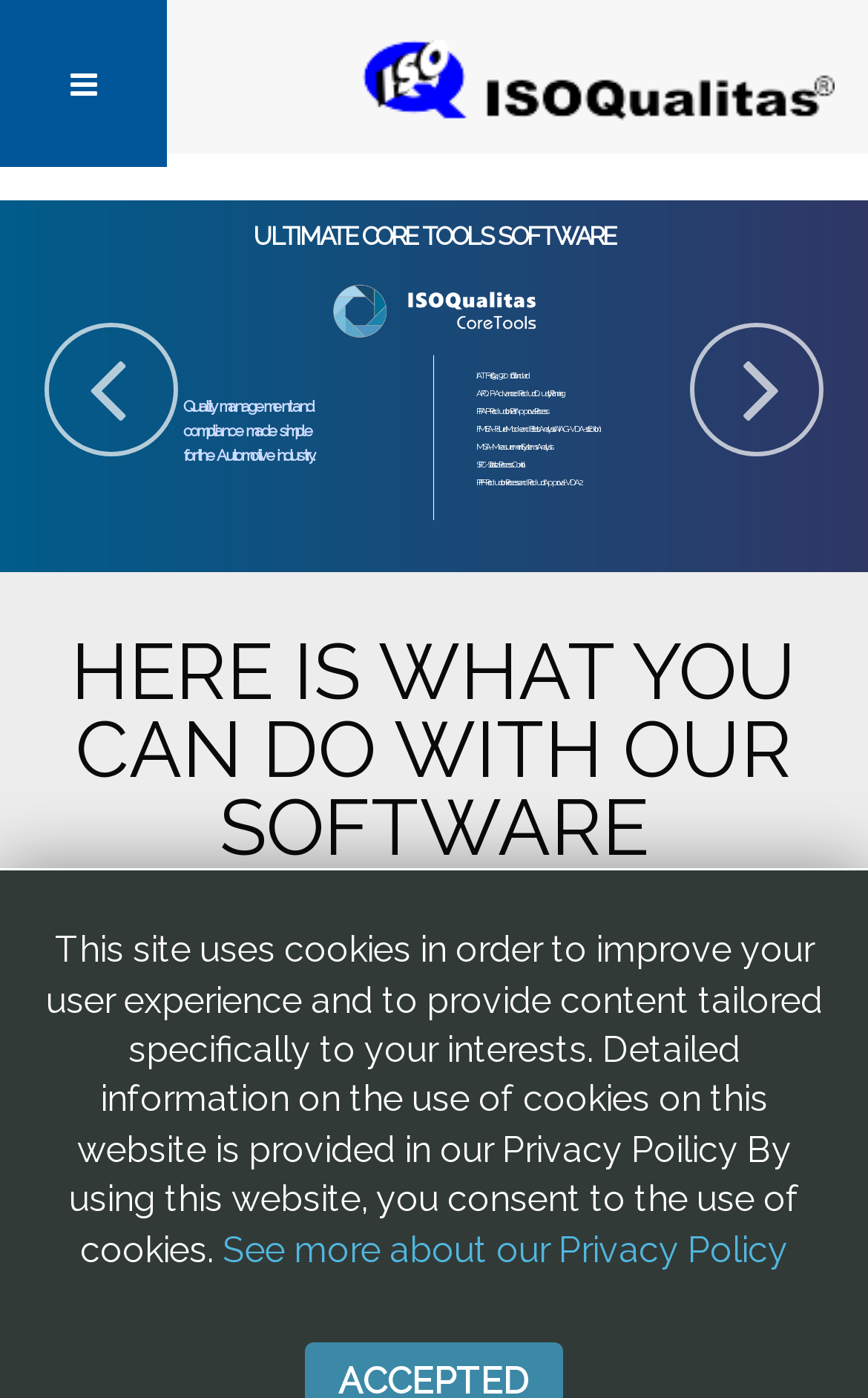What industry does the company serve?
Refer to the image and provide a thorough answer to the question.

The industry served is the automotive industry, which is mentioned in the static text elements describing the company's products and services.